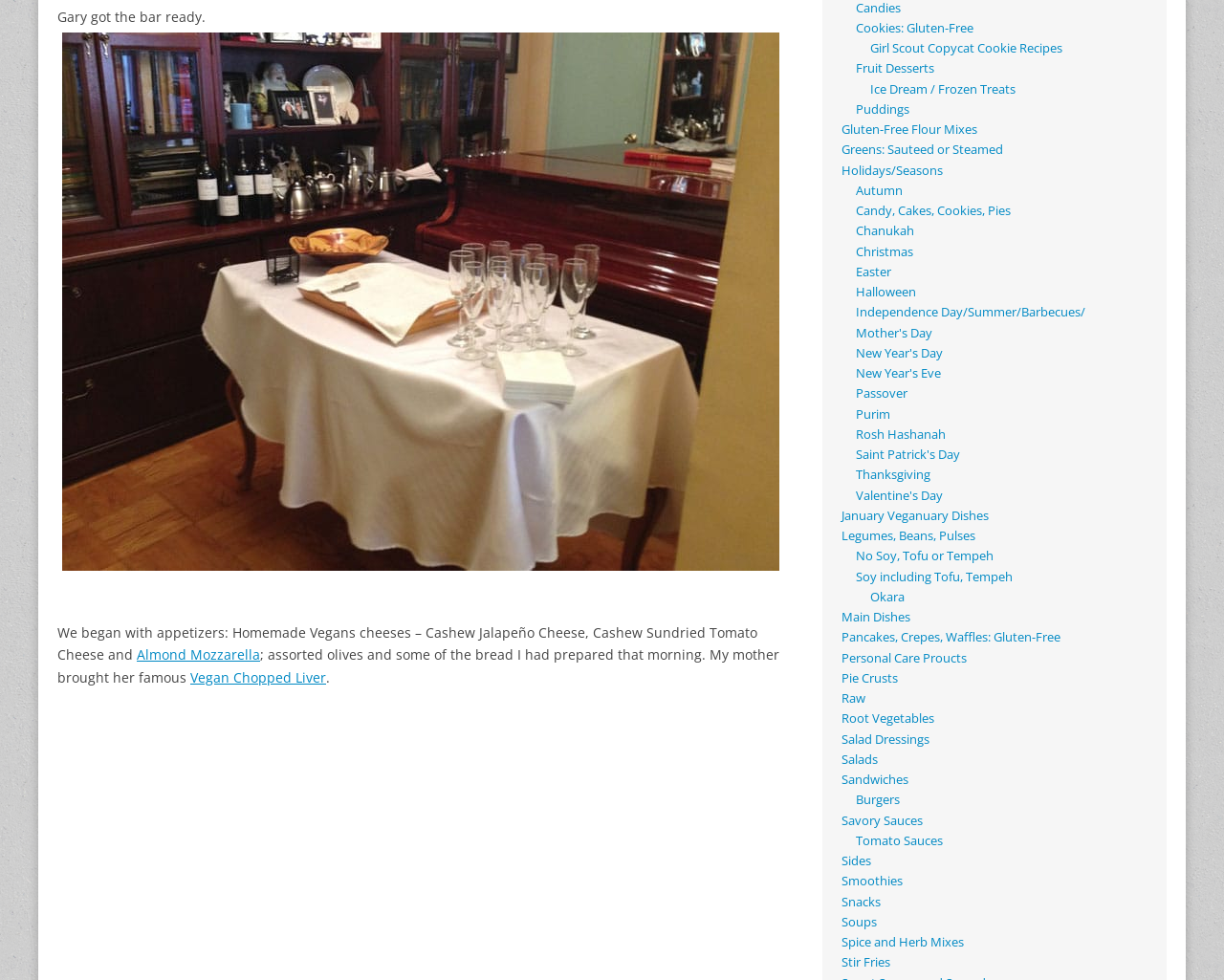Provide the bounding box coordinates of the area you need to click to execute the following instruction: "Click on the 'Almond Mozzarella' link".

[0.112, 0.659, 0.212, 0.677]